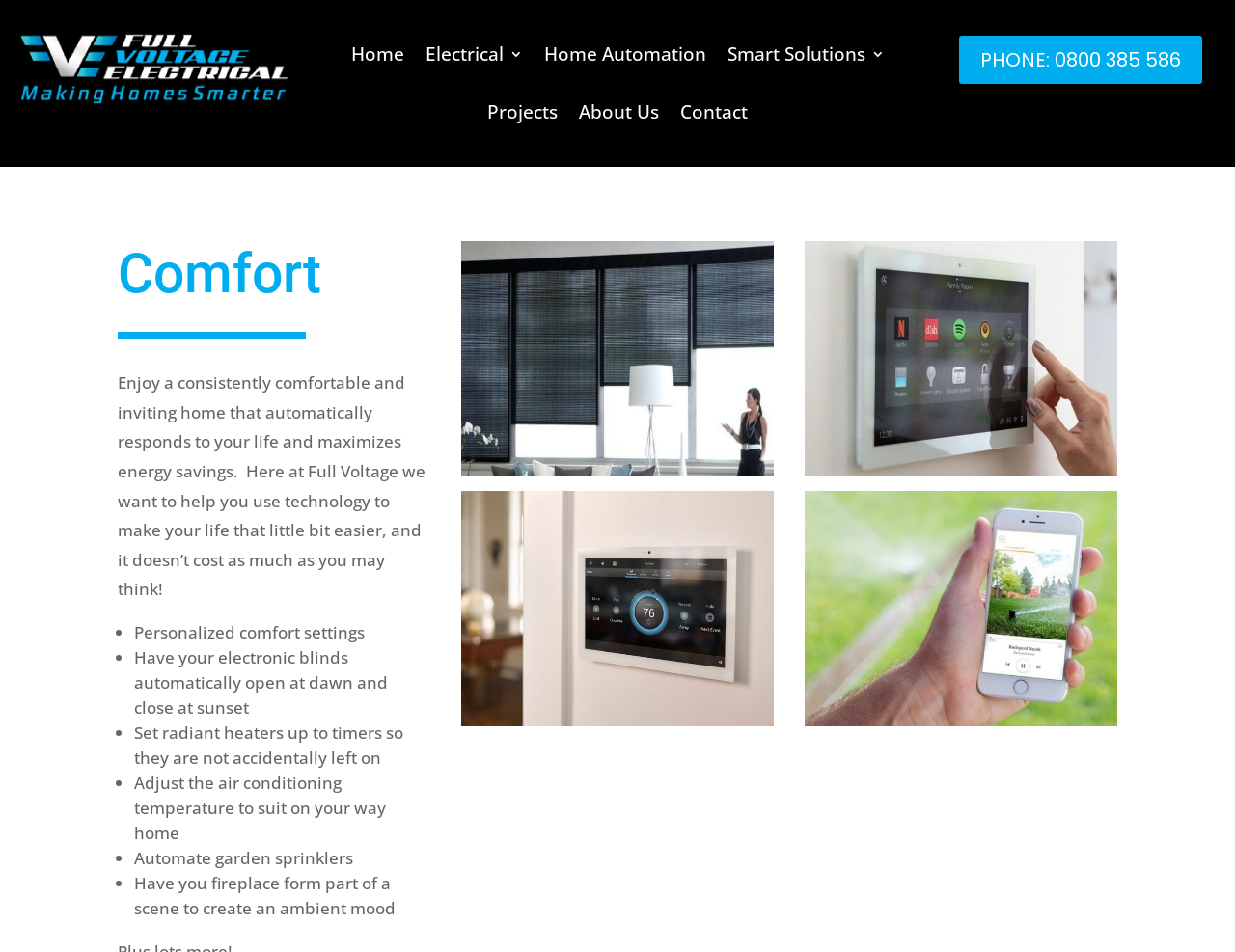What is the phone number?
Use the screenshot to answer the question with a single word or phrase.

0800 385 586